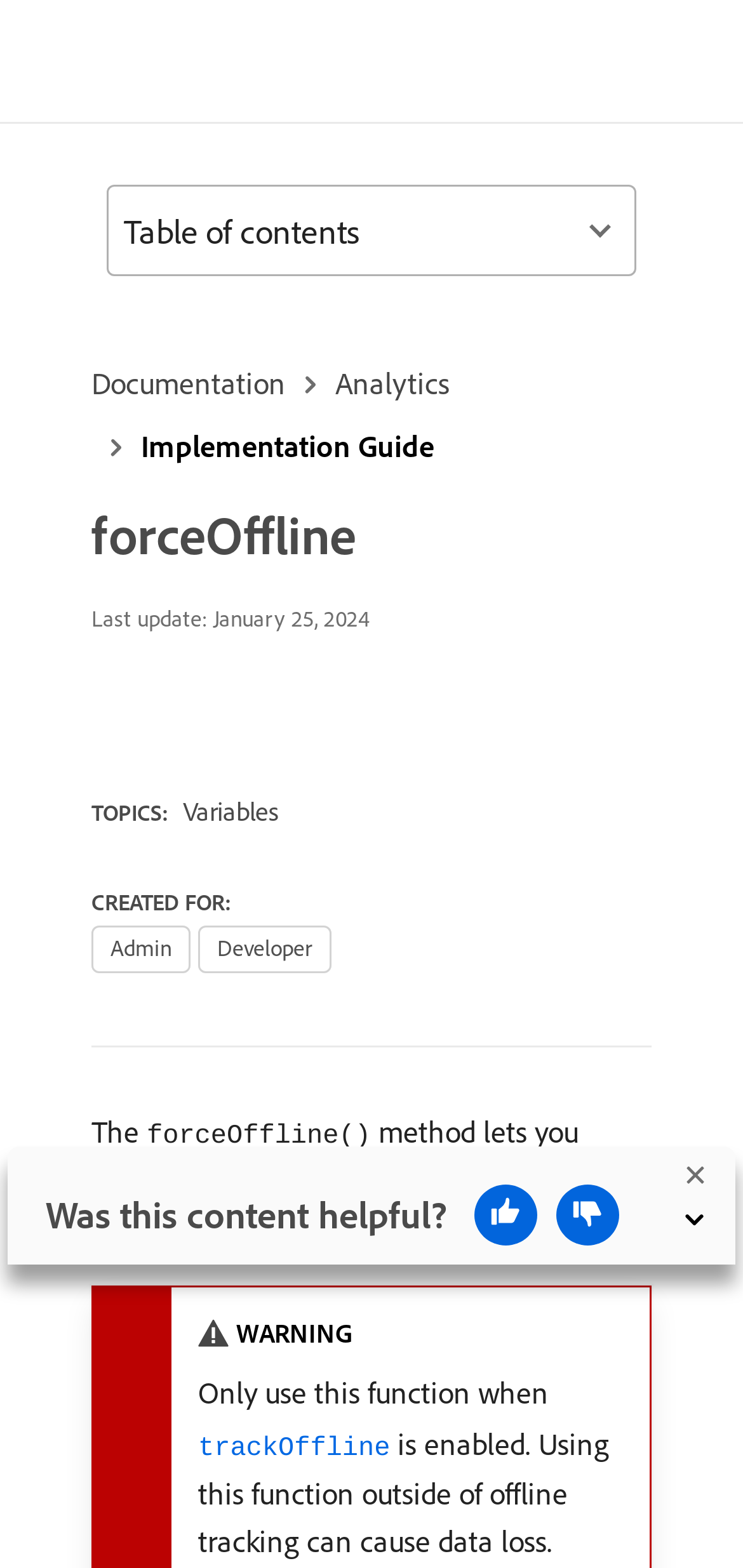Identify the bounding box coordinates for the UI element described by the following text: "Table of contents". Provide the coordinates as four float numbers between 0 and 1, in the format [left, top, right, bottom].

[0.144, 0.118, 0.856, 0.176]